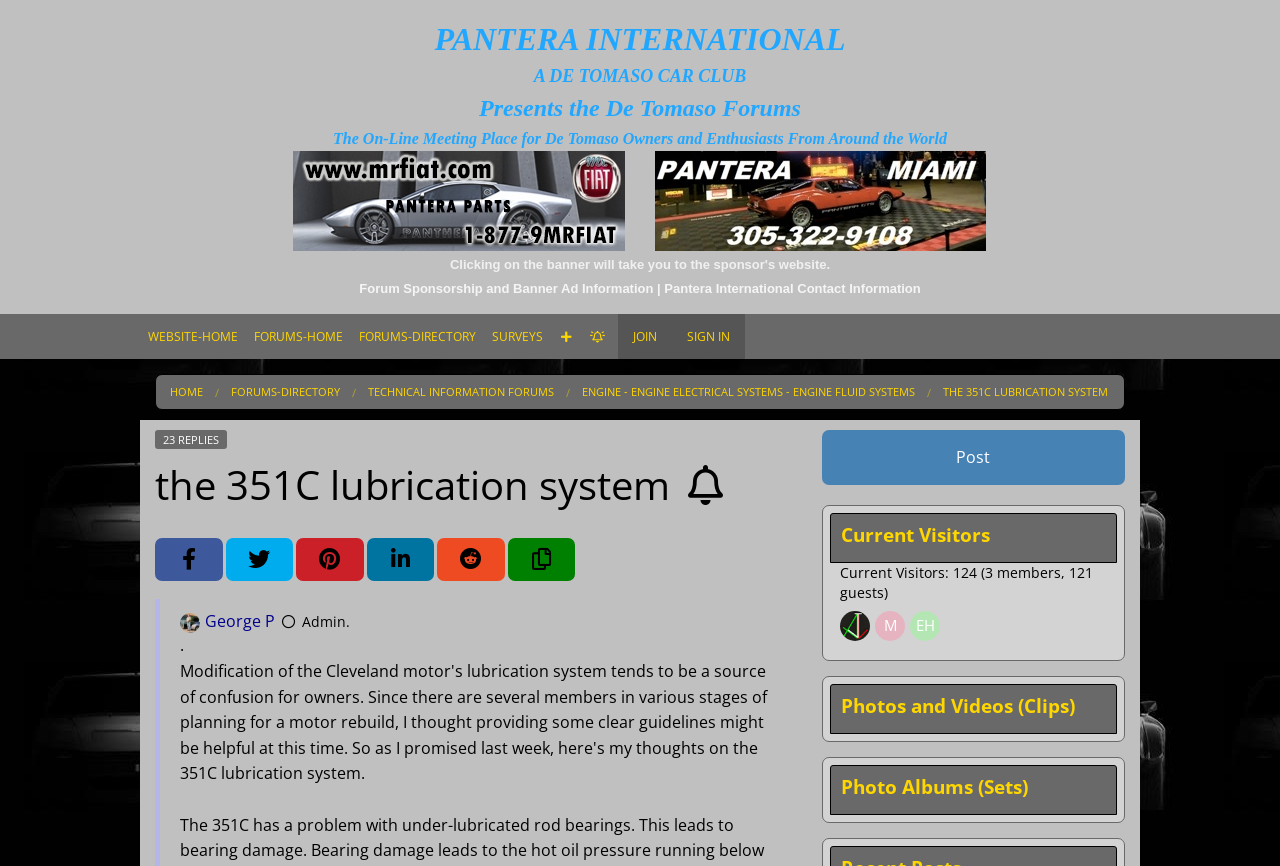Please identify the bounding box coordinates of where to click in order to follow the instruction: "Follow the topic 'the 351C lubrication system'".

[0.531, 0.528, 0.57, 0.592]